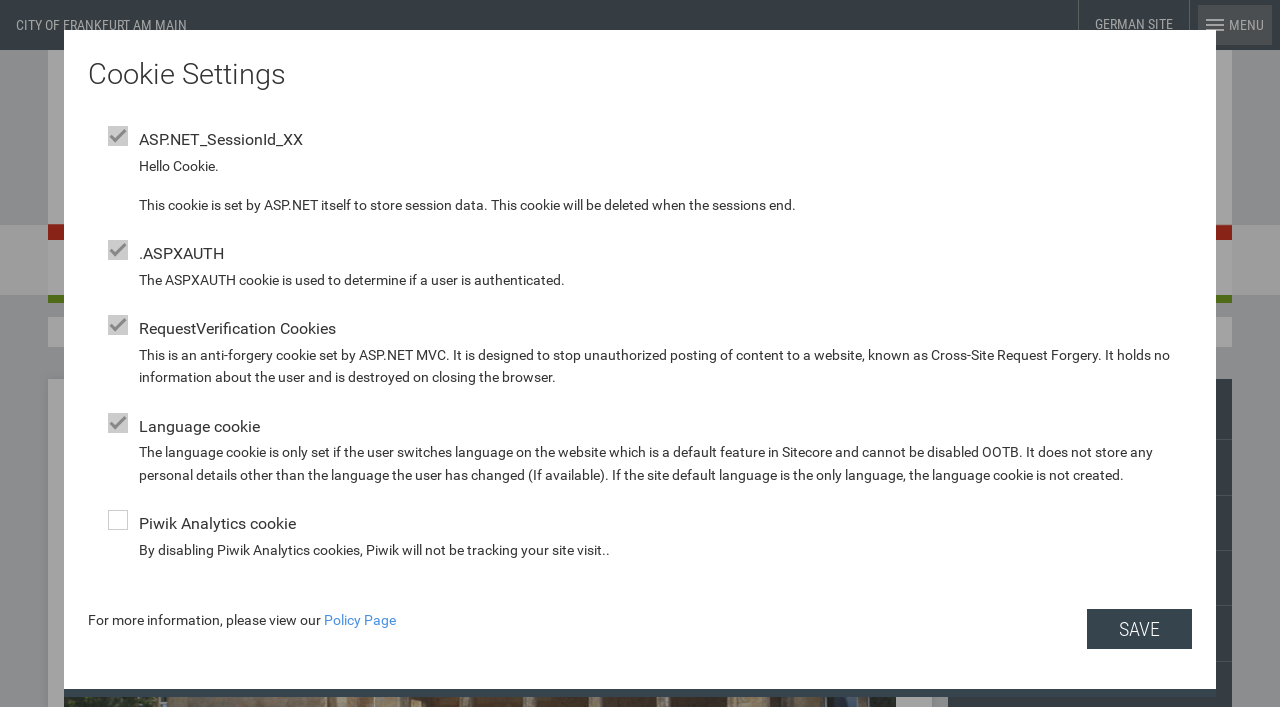Pinpoint the bounding box coordinates of the element that must be clicked to accomplish the following instruction: "Read about A FAMOUS SON". The coordinates should be in the format of four float numbers between 0 and 1, i.e., [left, top, right, bottom].

[0.05, 0.613, 0.716, 0.67]